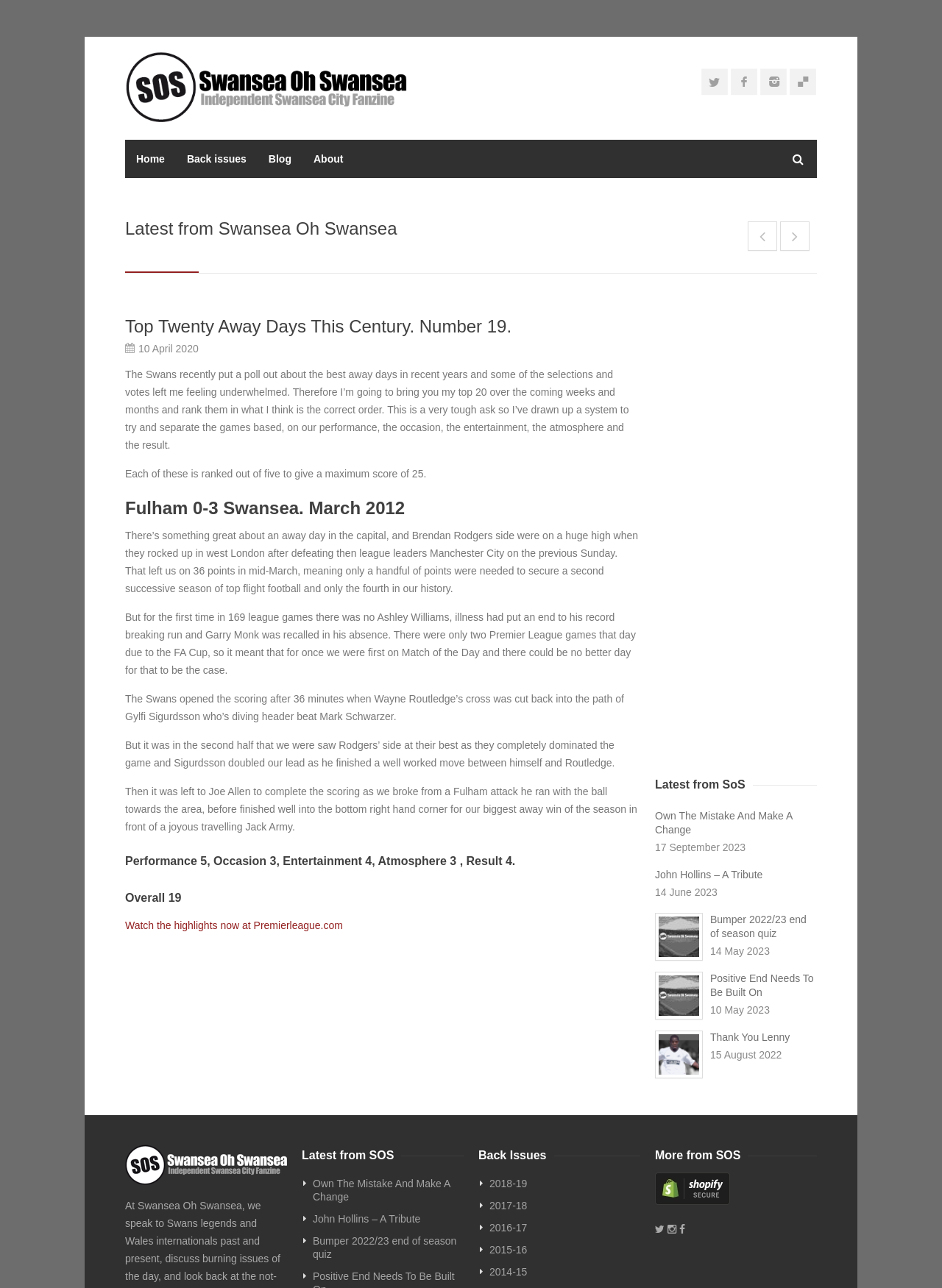Answer the question with a brief word or phrase:
Who was the Swansea player who scored the first goal against Fulham?

Gylfi Sigurdsson